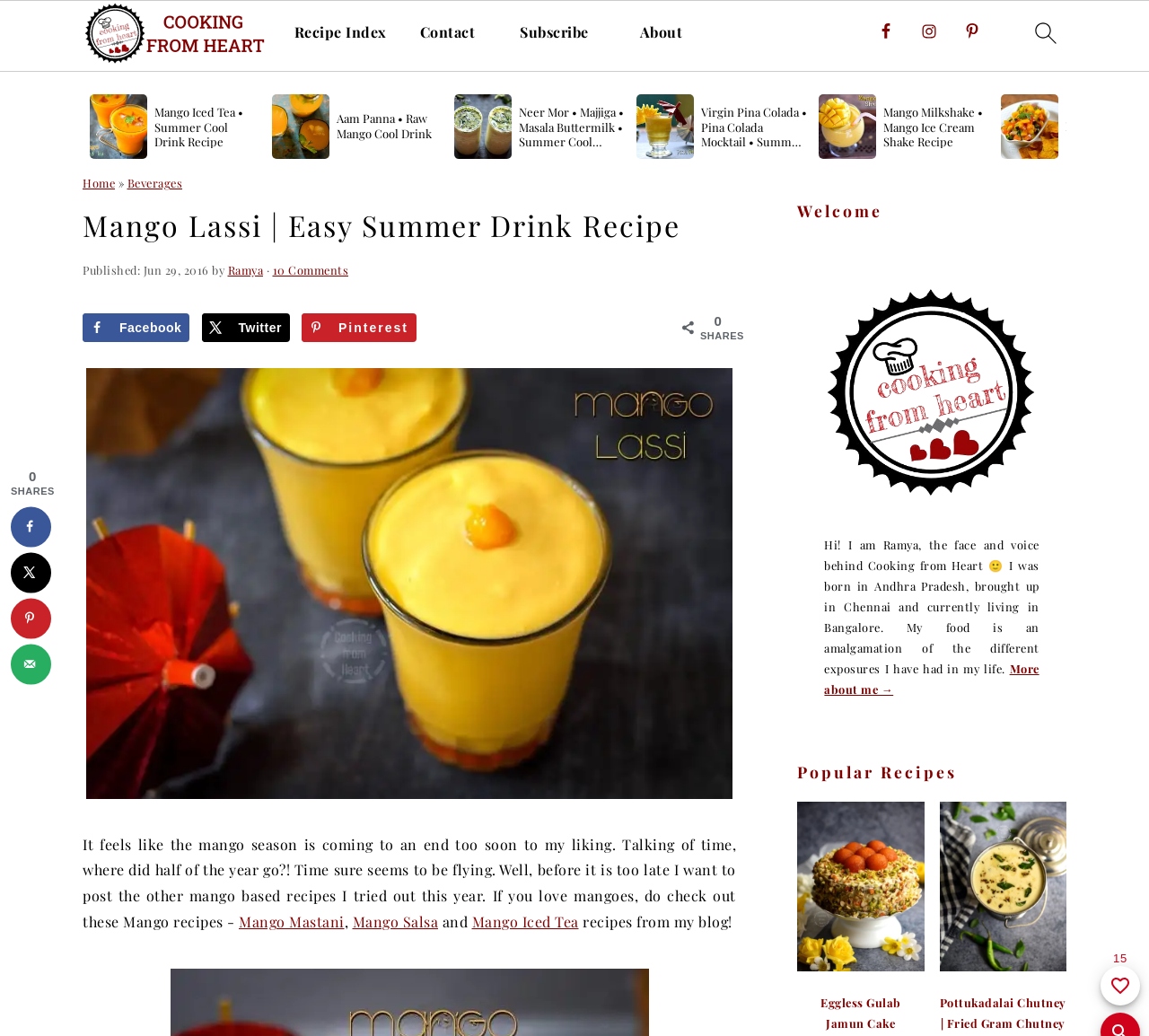Using a single word or phrase, answer the following question: 
How many social media platforms are available for sharing?

3